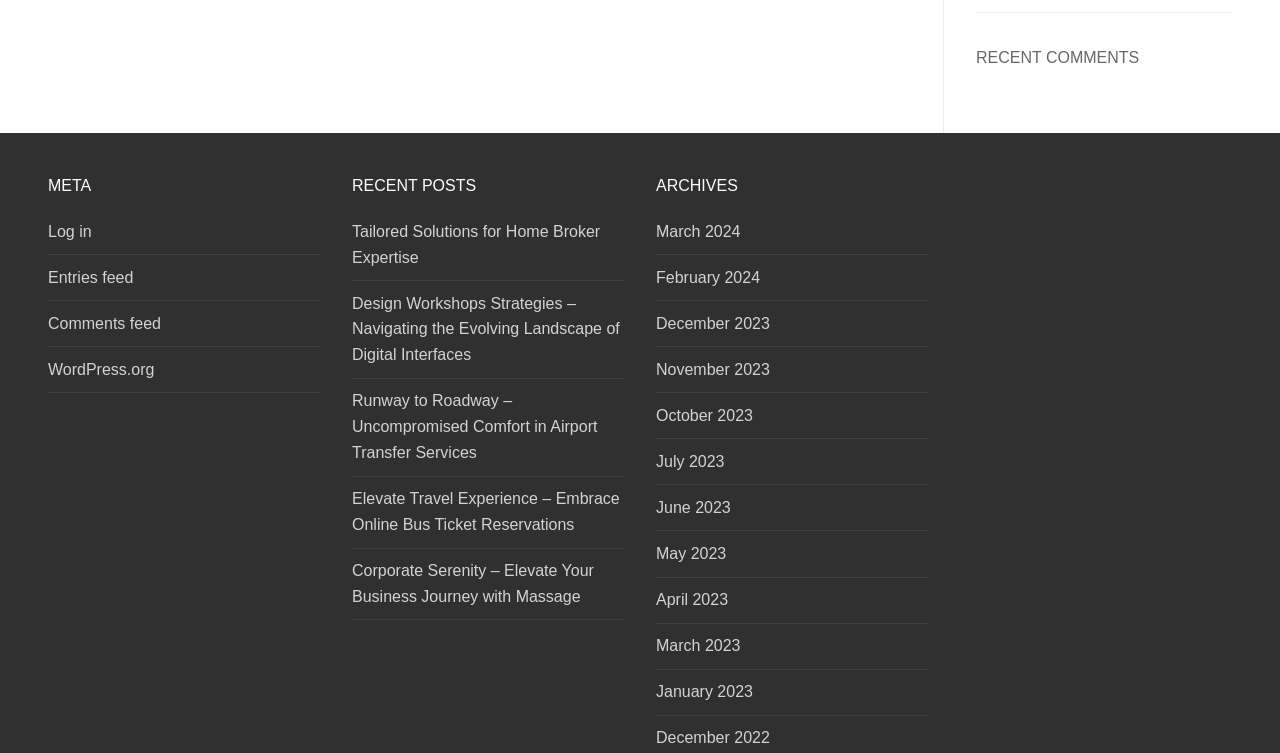What is the earliest month listed in the third widget?
Based on the image, please offer an in-depth response to the question.

The third widget has a list of links with different month names, and the earliest month listed is 'January 2023'.